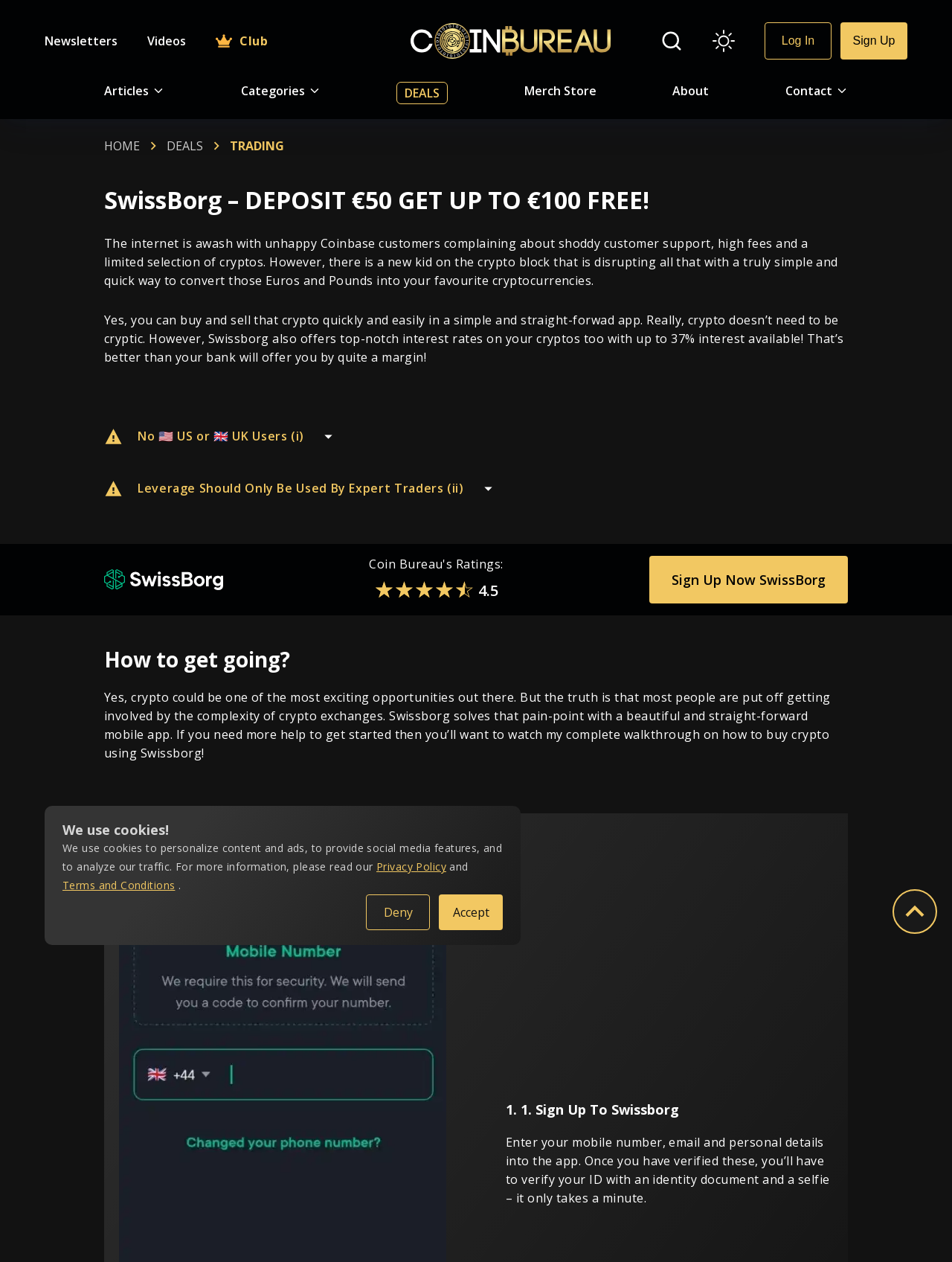Identify the bounding box coordinates of the section to be clicked to complete the task described by the following instruction: "Check the EVENTS". The coordinates should be four float numbers between 0 and 1, formatted as [left, top, right, bottom].

None